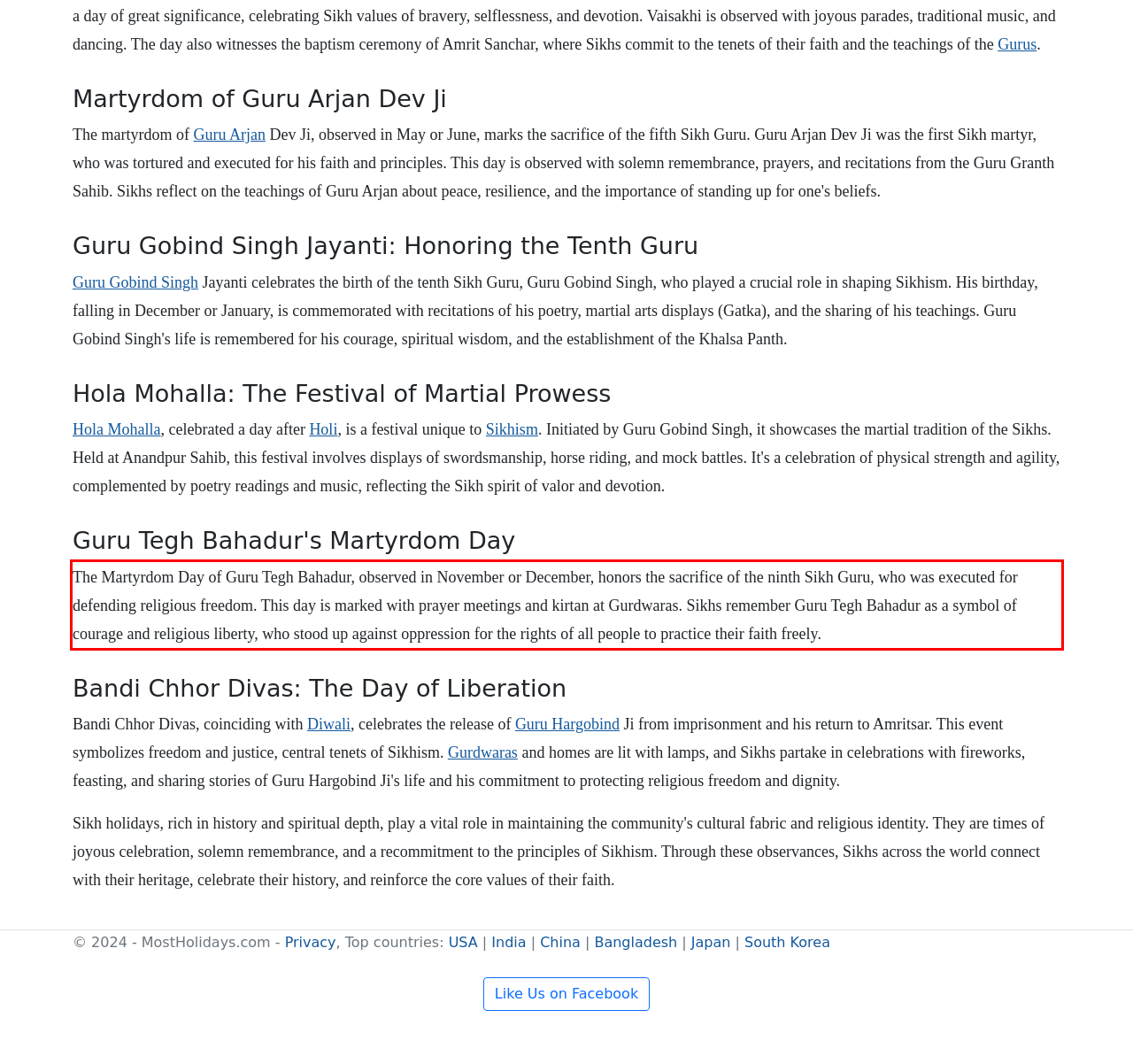Please identify the text within the red rectangular bounding box in the provided webpage screenshot.

The Martyrdom Day of Guru Tegh Bahadur, observed in November or December, honors the sacrifice of the ninth Sikh Guru, who was executed for defending religious freedom. This day is marked with prayer meetings and kirtan at Gurdwaras. Sikhs remember Guru Tegh Bahadur as a symbol of courage and religious liberty, who stood up against oppression for the rights of all people to practice their faith freely.